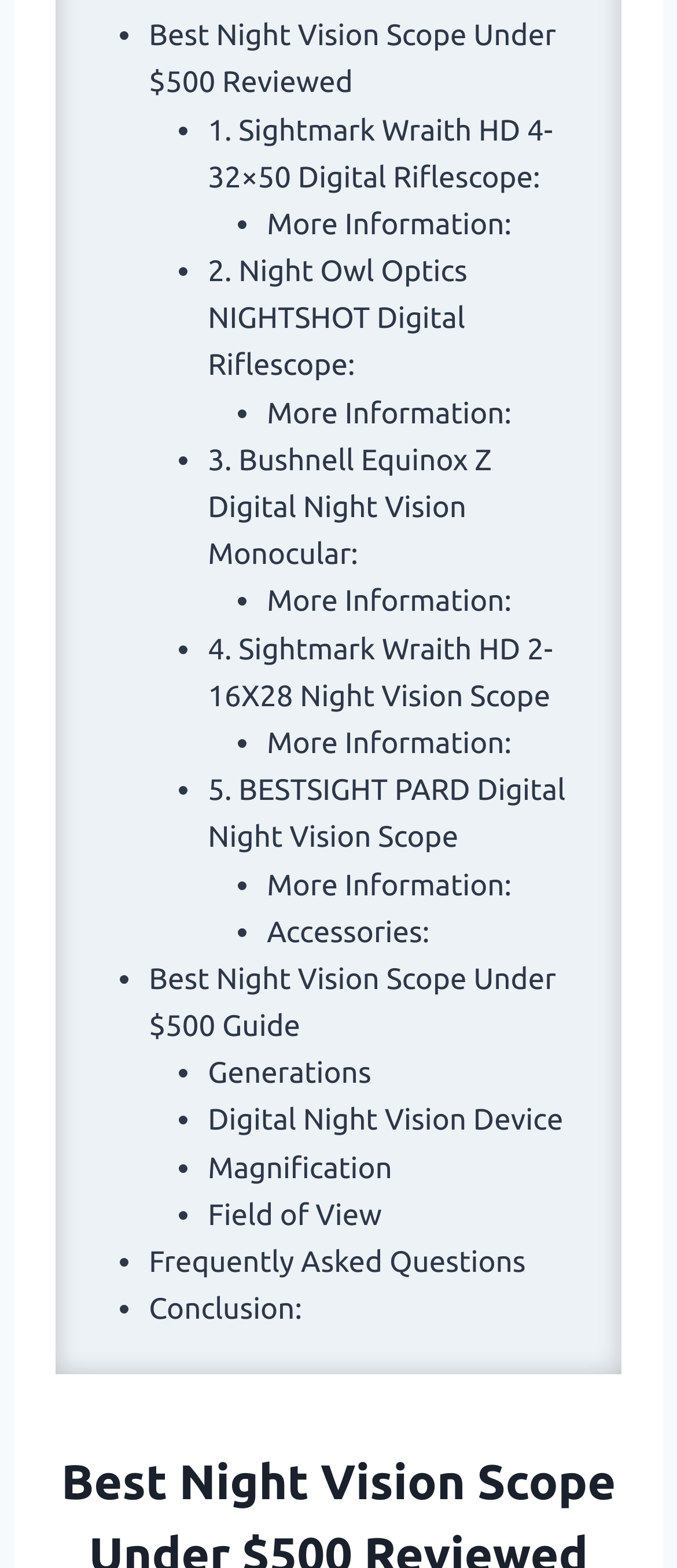Please locate the bounding box coordinates of the element that should be clicked to complete the given instruction: "View more information about Sightmark Wraith HD 4-32×50 Digital Riflescope".

[0.394, 0.133, 0.756, 0.154]